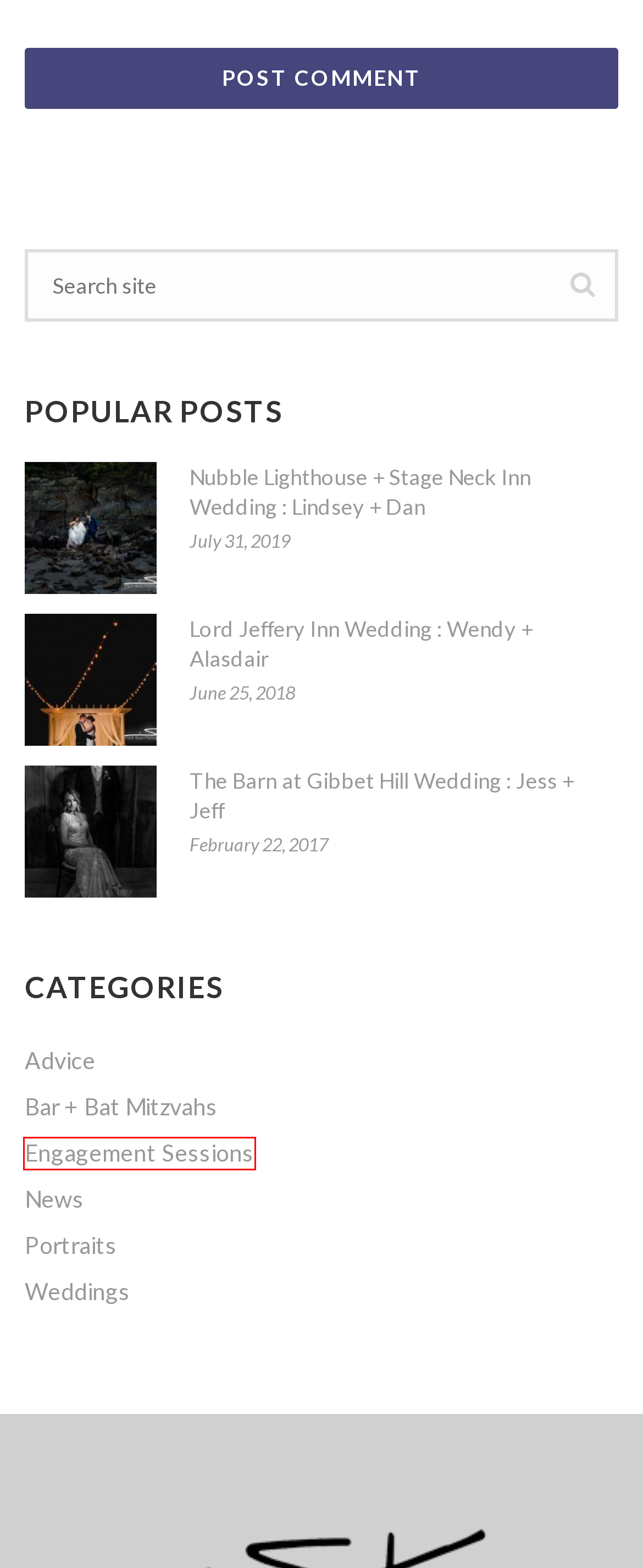Given a screenshot of a webpage with a red bounding box around an element, choose the most appropriate webpage description for the new page displayed after clicking the element within the bounding box. Here are the candidates:
A. The Barn at Gibbet Hill Wedding : Jess + Jeff - Seth Kaye Photography
B. News - Seth Kaye Photography
C. Nubble Lighthouse + Stage Neck Inn Wedding : Lindsey + Dan - Seth Kaye Photography
D. Lord Jeffery Inn Wedding : Wendy + Alasdair - Seth Kaye Photography
E. Weddings - Seth Kaye Photography
F. Engagement Sessions - Seth Kaye Photography
G. Bar + Bat Mitzvahs - Seth Kaye Photography
H. Portraits - Seth Kaye Photography

F